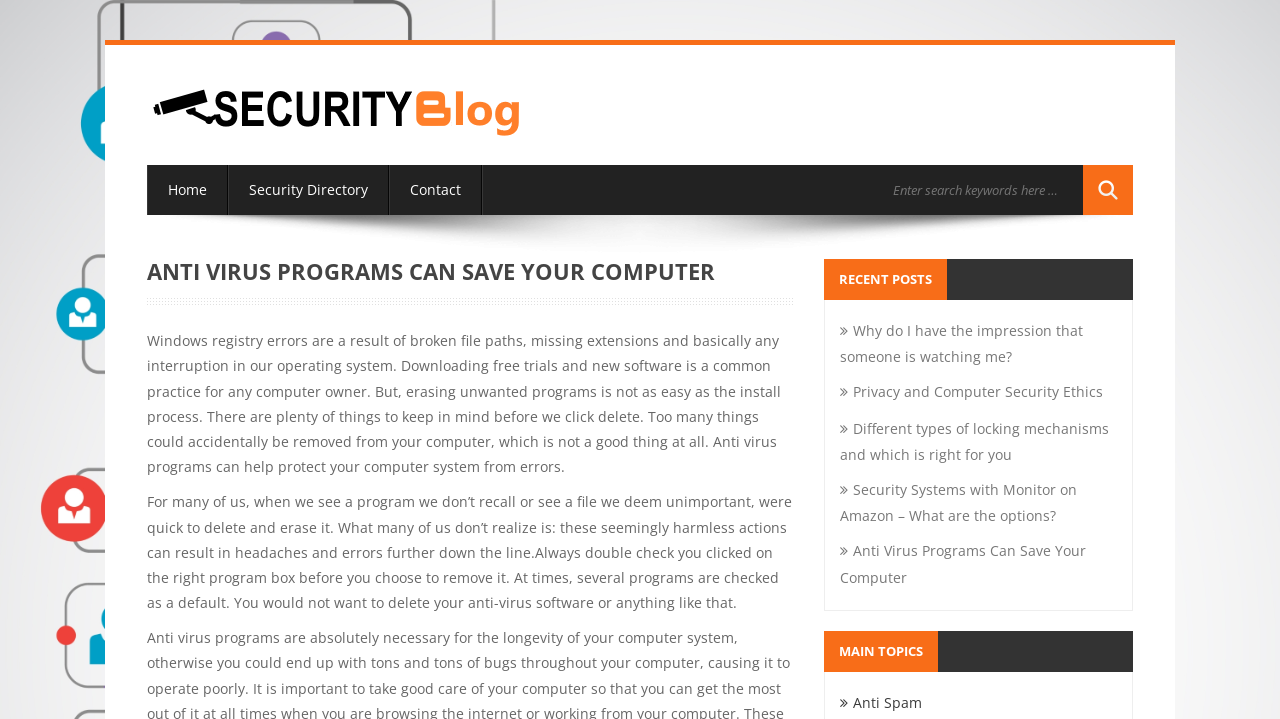Calculate the bounding box coordinates for the UI element based on the following description: "Contact". Ensure the coordinates are four float numbers between 0 and 1, i.e., [left, top, right, bottom].

[0.304, 0.229, 0.376, 0.299]